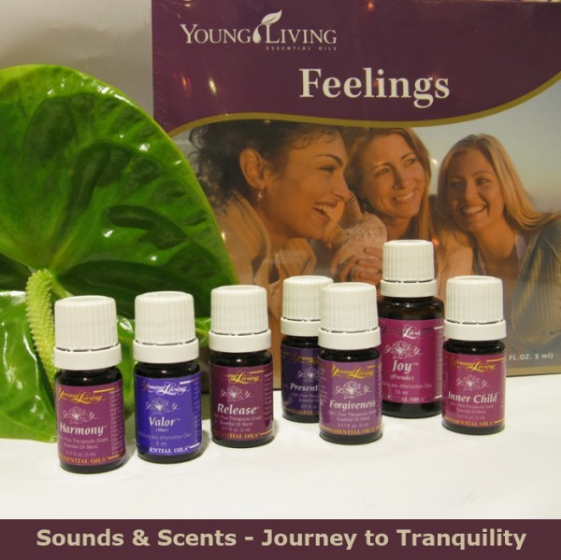Using the information in the image, give a comprehensive answer to the question: 
What complements the arrangement of essential oils?

The image features a lush green leaf that complements the arrangement of essential oils, enhancing the natural theme and emphasizing the concept of a holistic approach to wellness.